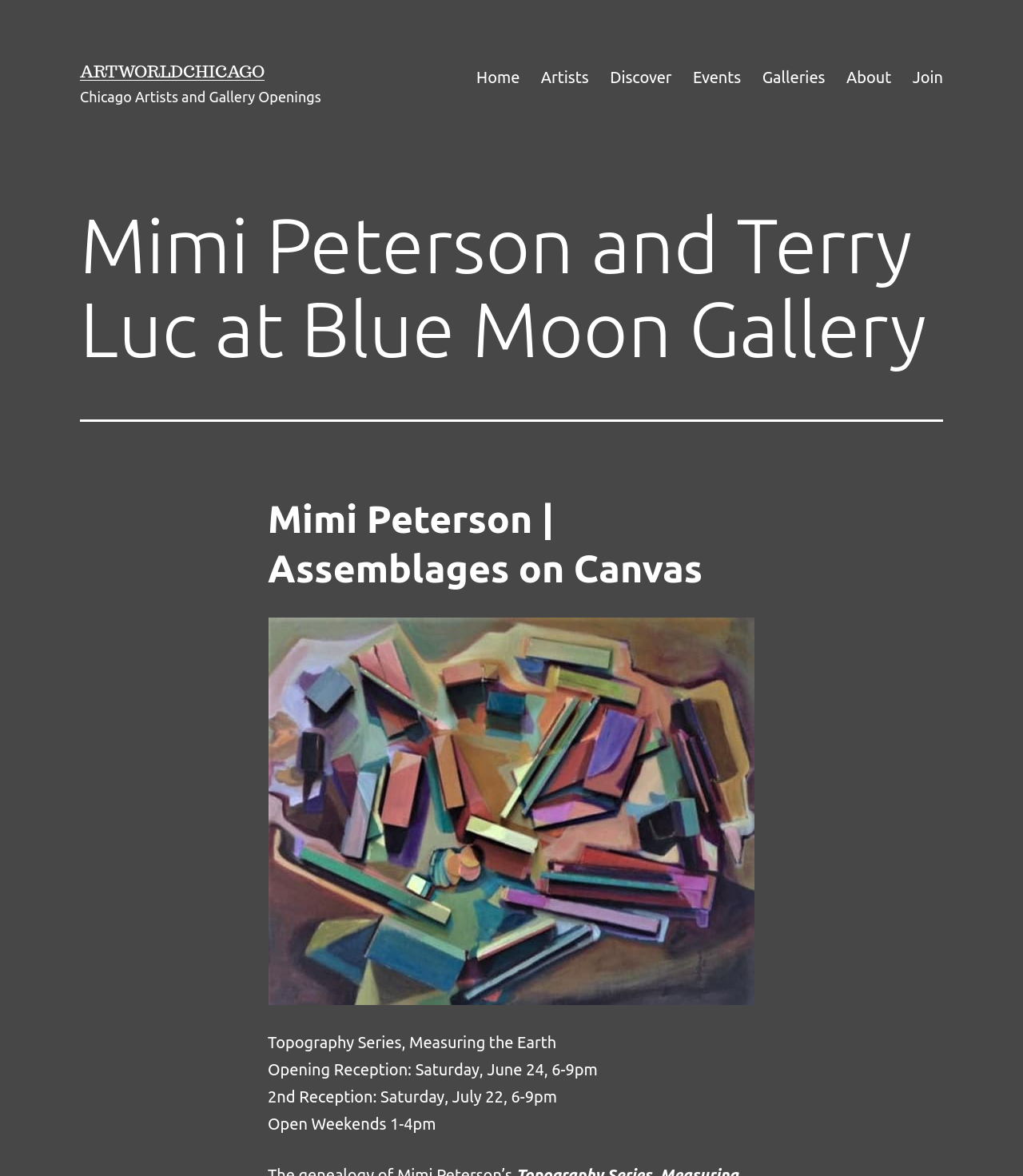What are the hours of operation for the art exhibition on weekends?
Answer the question with as much detail as you can, using the image as a reference.

I found the answer by examining the static text elements on the webpage, specifically the one that says 'Open Weekends 1-4pm'. This suggests that the hours of operation for the art exhibition on weekends are from 1pm to 4pm.